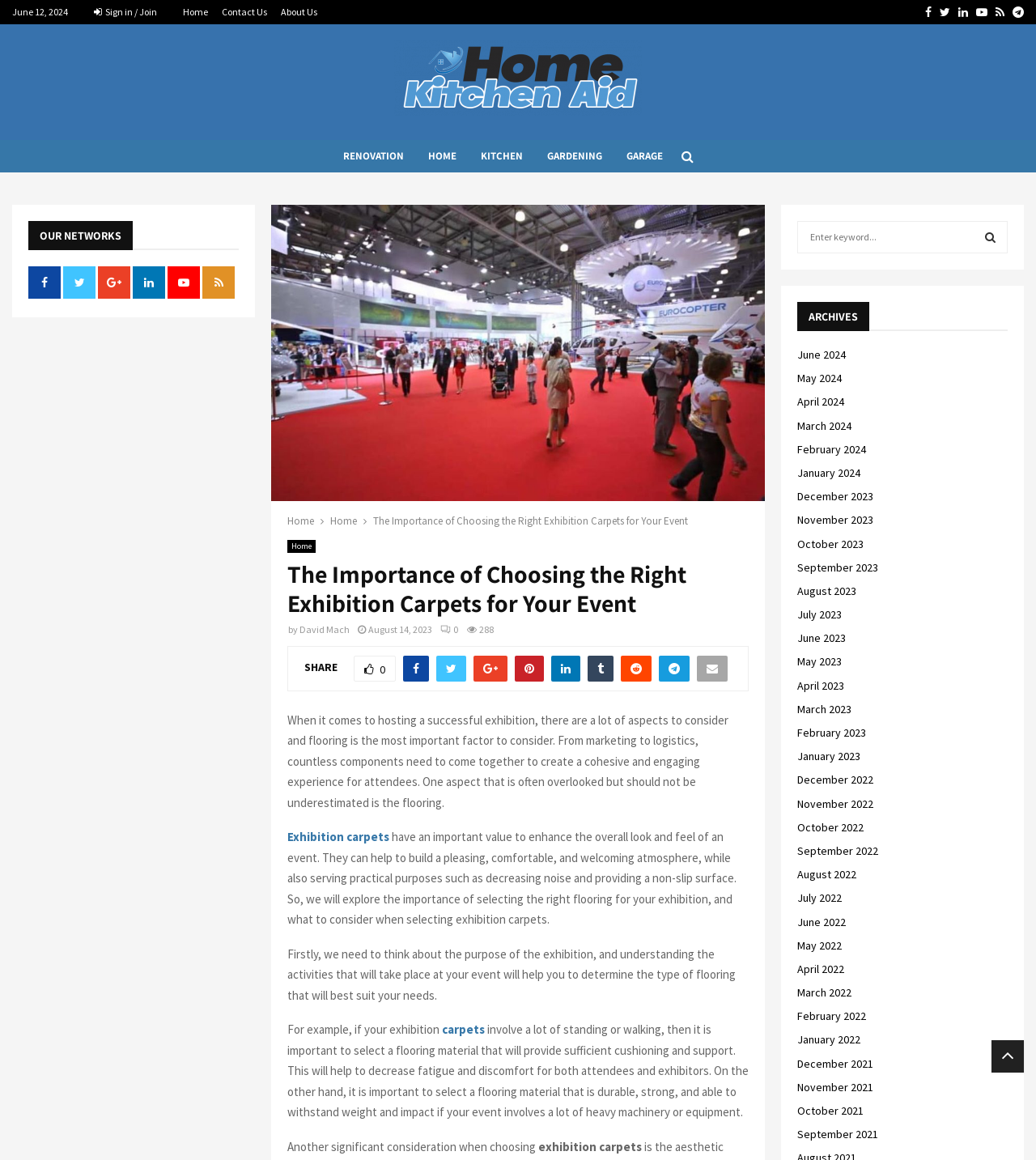Please identify the bounding box coordinates of the element on the webpage that should be clicked to follow this instruction: "Read the article about exhibition carpets". The bounding box coordinates should be given as four float numbers between 0 and 1, formatted as [left, top, right, bottom].

[0.36, 0.443, 0.664, 0.455]